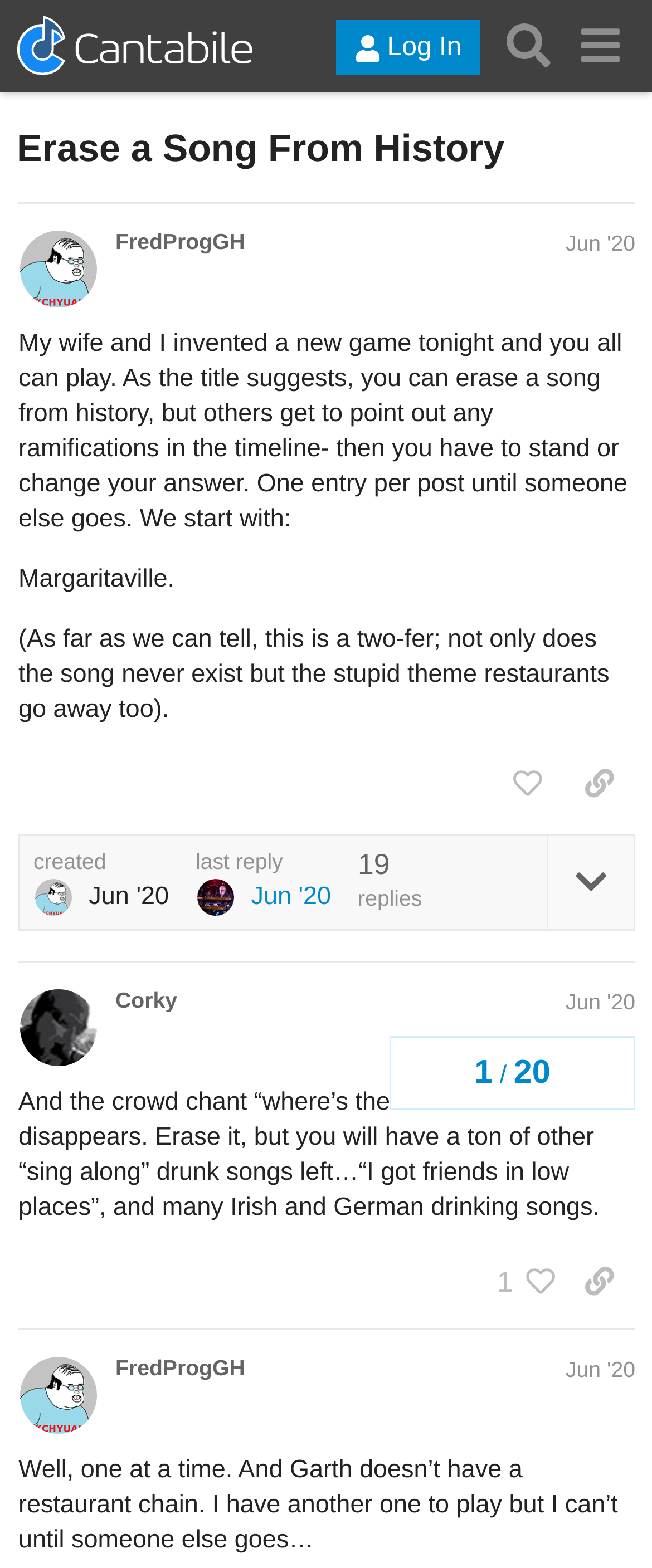What is the topic of the game being discussed?
Please ensure your answer is as detailed and informative as possible.

I read the heading 'Erase a Song From History' and the text in the first post which explains the game, indicating that the topic of the game being discussed is 'Erase a Song From History'.